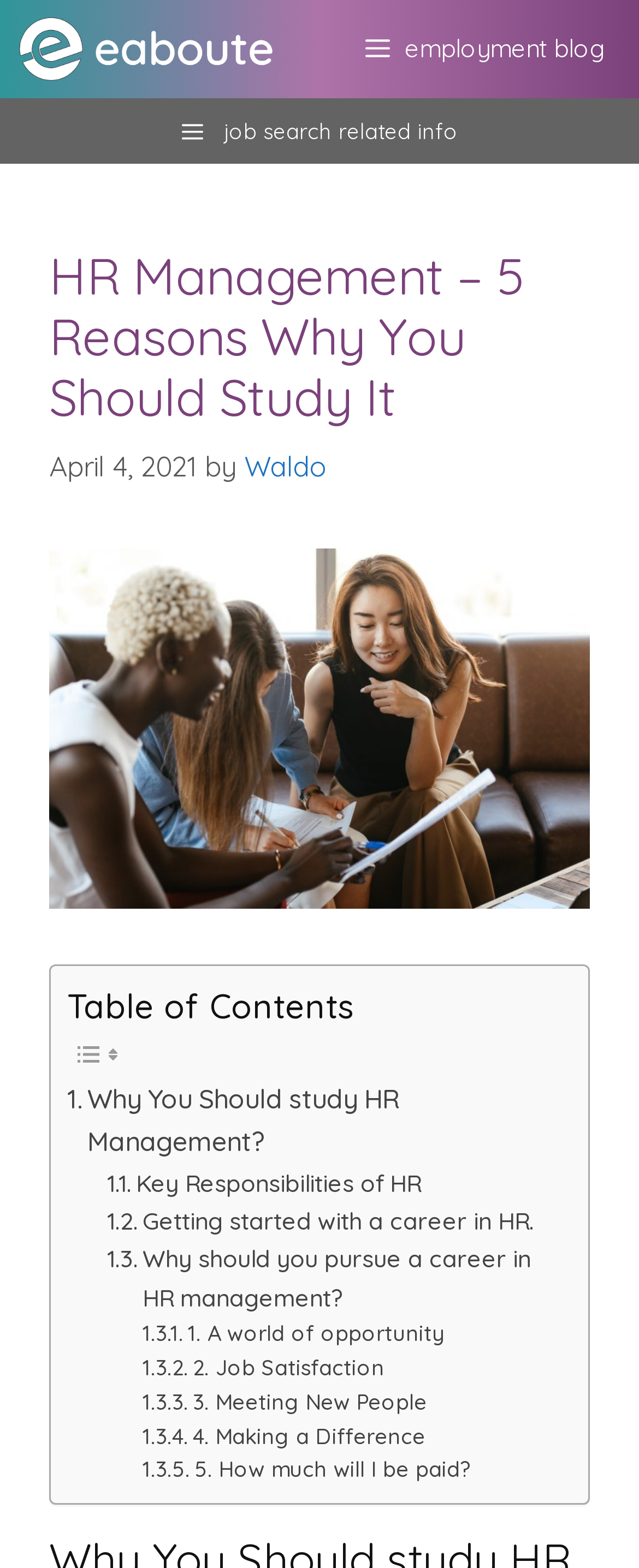Identify the bounding box coordinates of the area that should be clicked in order to complete the given instruction: "click the employment blog button". The bounding box coordinates should be four float numbers between 0 and 1, i.e., [left, top, right, bottom].

[0.521, 0.0, 1.0, 0.063]